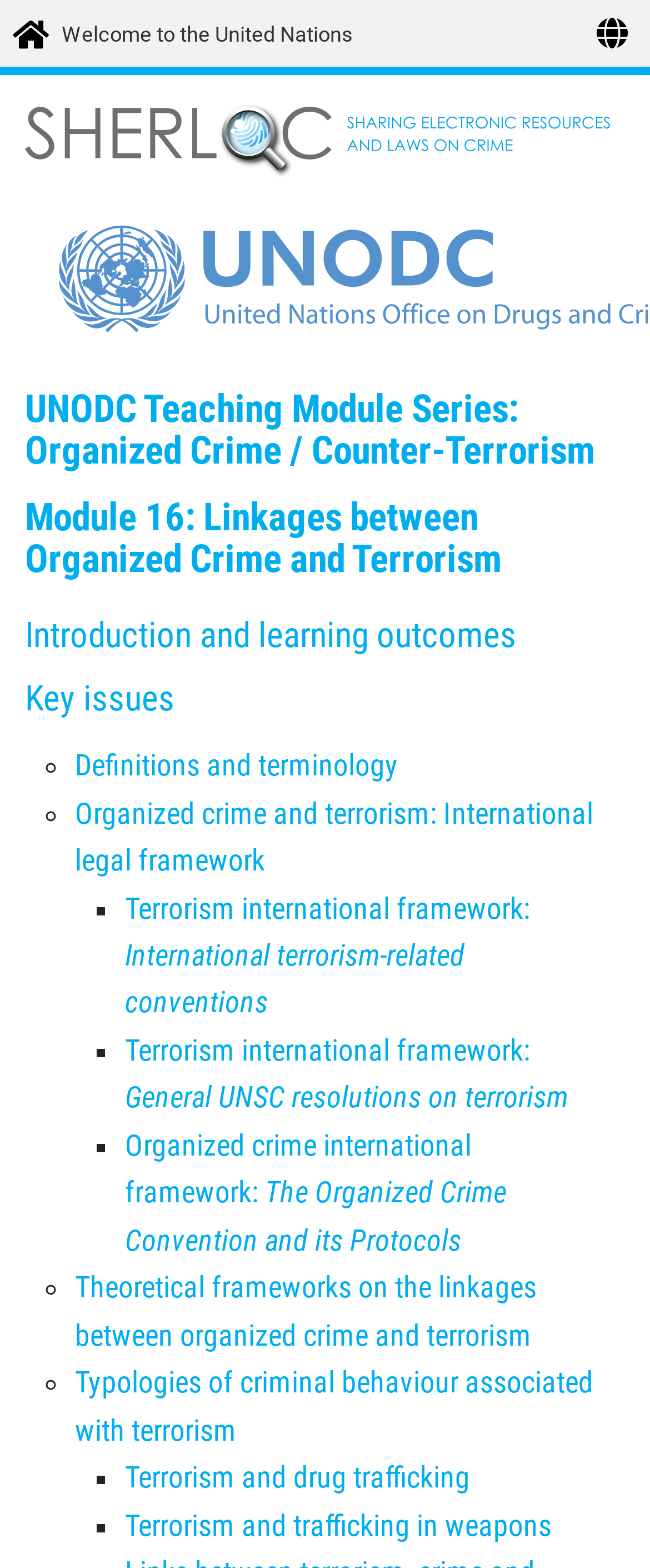Please specify the bounding box coordinates of the area that should be clicked to accomplish the following instruction: "View Module 16: Linkages between Organized Crime and Terrorism". The coordinates should consist of four float numbers between 0 and 1, i.e., [left, top, right, bottom].

[0.038, 0.316, 0.772, 0.372]